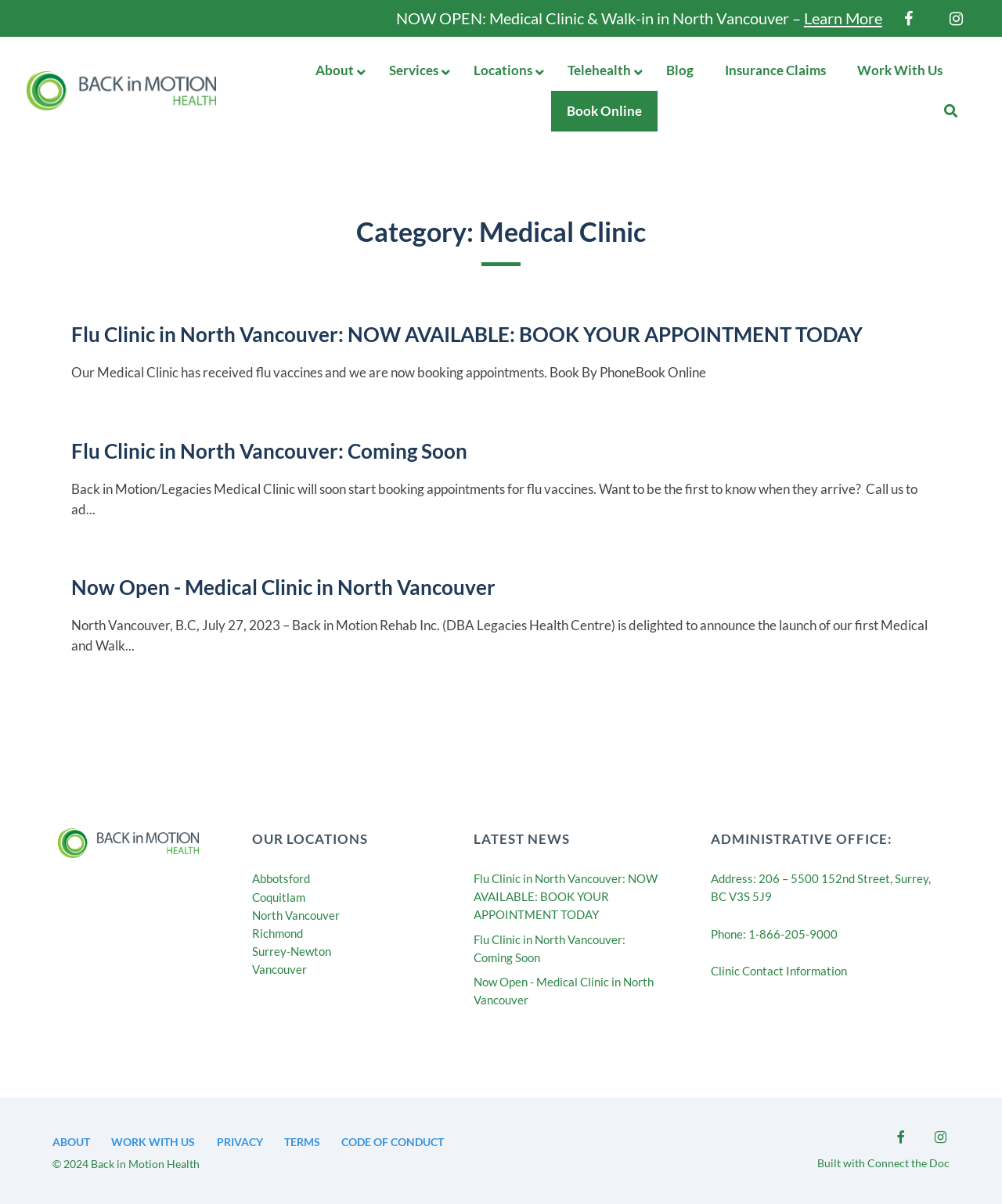Ascertain the bounding box coordinates for the UI element detailed here: "Book Online". The coordinates should be provided as [left, top, right, bottom] with each value being a float between 0 and 1.

[0.55, 0.075, 0.657, 0.109]